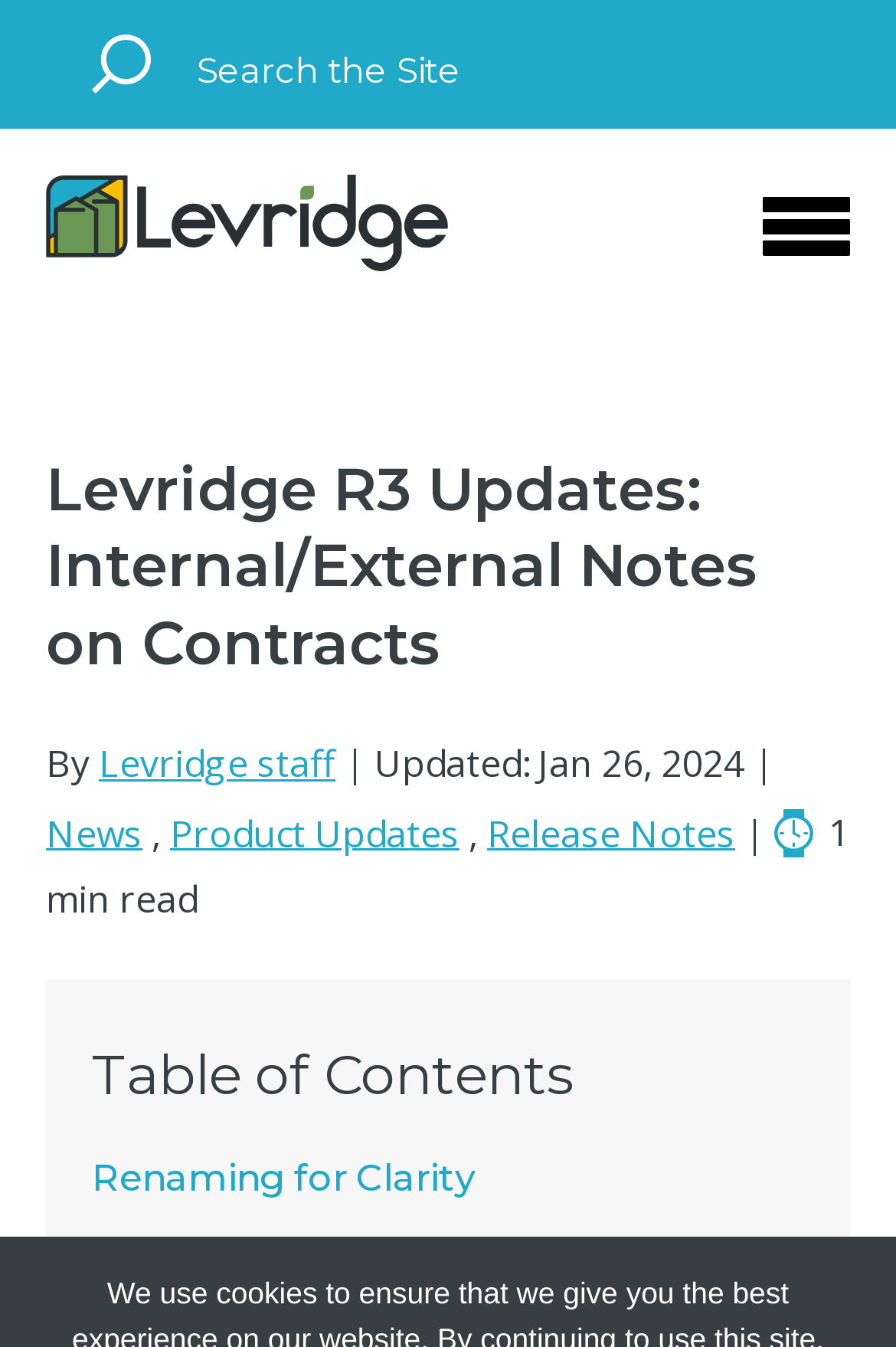What is the principal heading displayed on the webpage?

Levridge R3 Updates: Internal/External Notes on Contracts